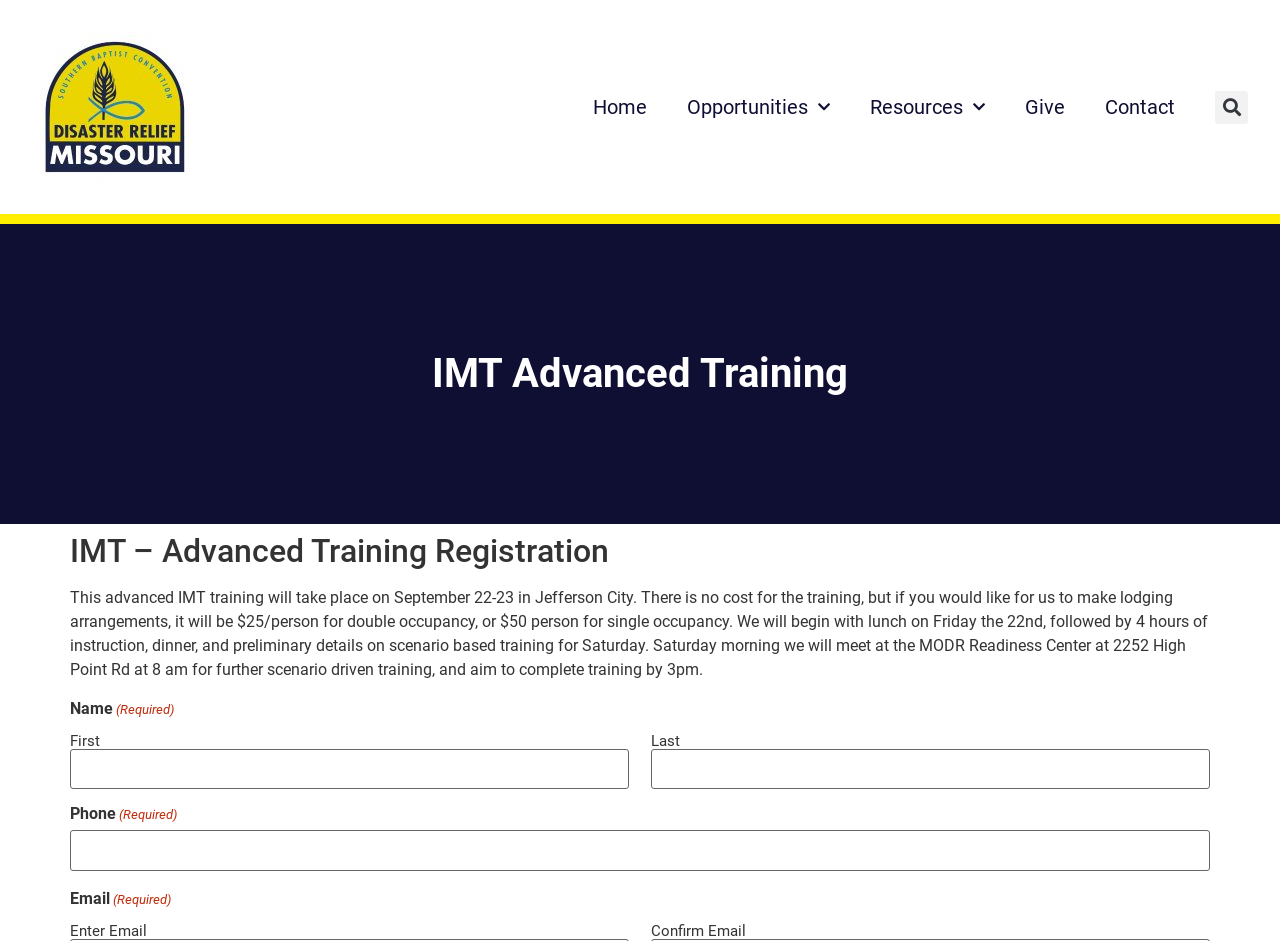Give a one-word or phrase response to the following question: How many hours of instruction will be provided on Friday?

4 hours